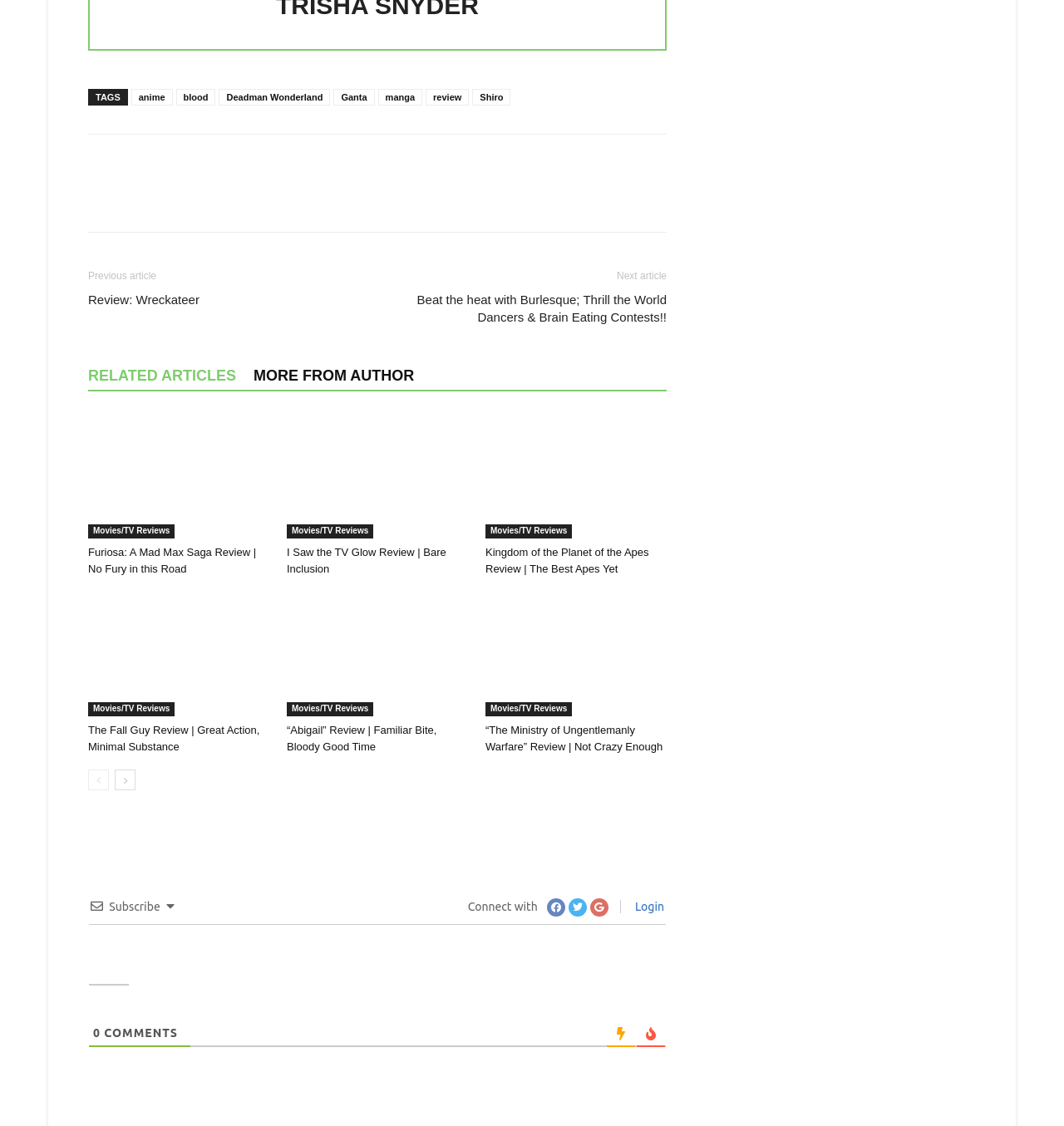Please determine the bounding box coordinates of the element to click in order to execute the following instruction: "Click on the 'anime' tag". The coordinates should be four float numbers between 0 and 1, specified as [left, top, right, bottom].

[0.123, 0.079, 0.162, 0.094]